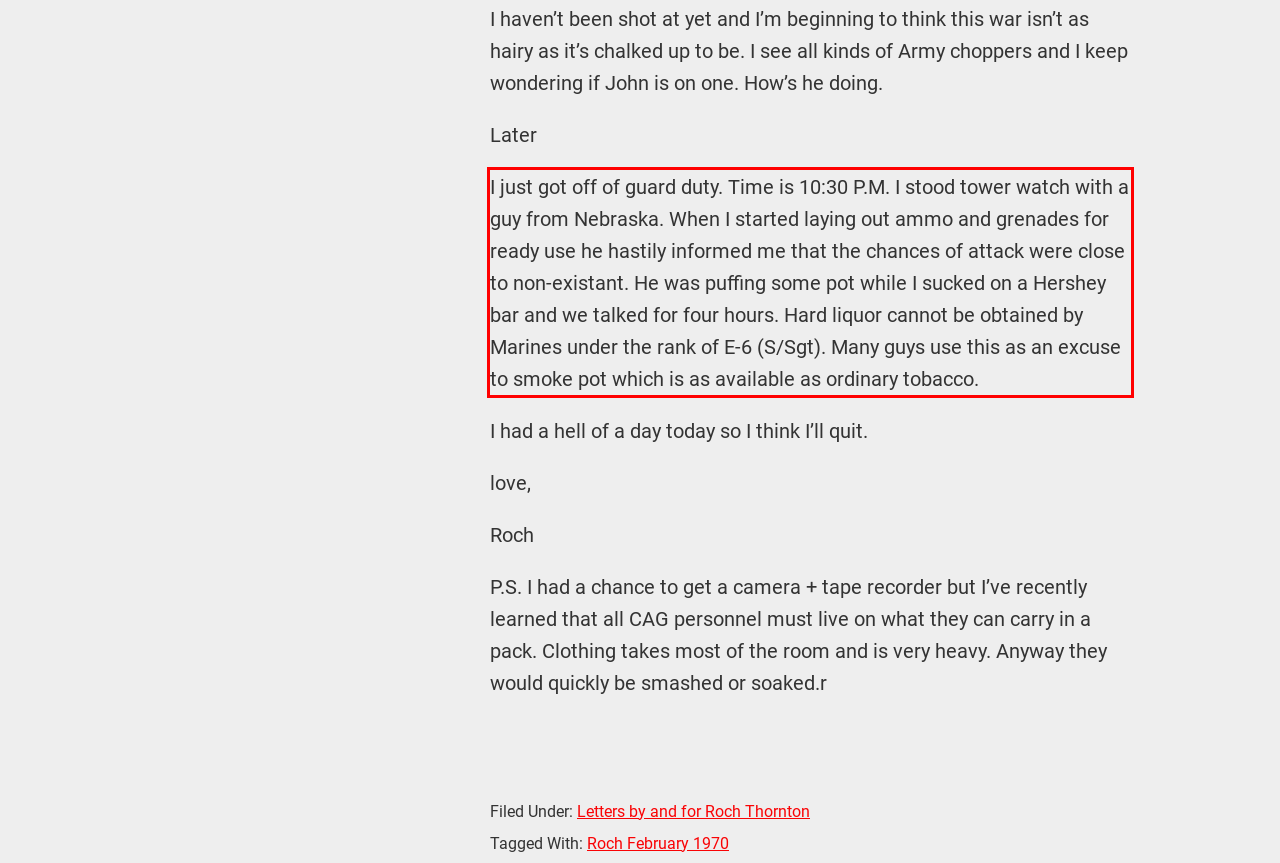Please extract the text content within the red bounding box on the webpage screenshot using OCR.

I just got off of guard duty. Time is 10:30 P.M. I stood tower watch with a guy from Nebraska. When I started laying out ammo and grenades for ready use he hastily informed me that the chances of attack were close to non-existant. He was puffing some pot while I sucked on a Hershey bar and we talked for four hours. Hard liquor cannot be obtained by Marines under the rank of E-6 (S/Sgt). Many guys use this as an excuse to smoke pot which is as available as ordinary tobacco.